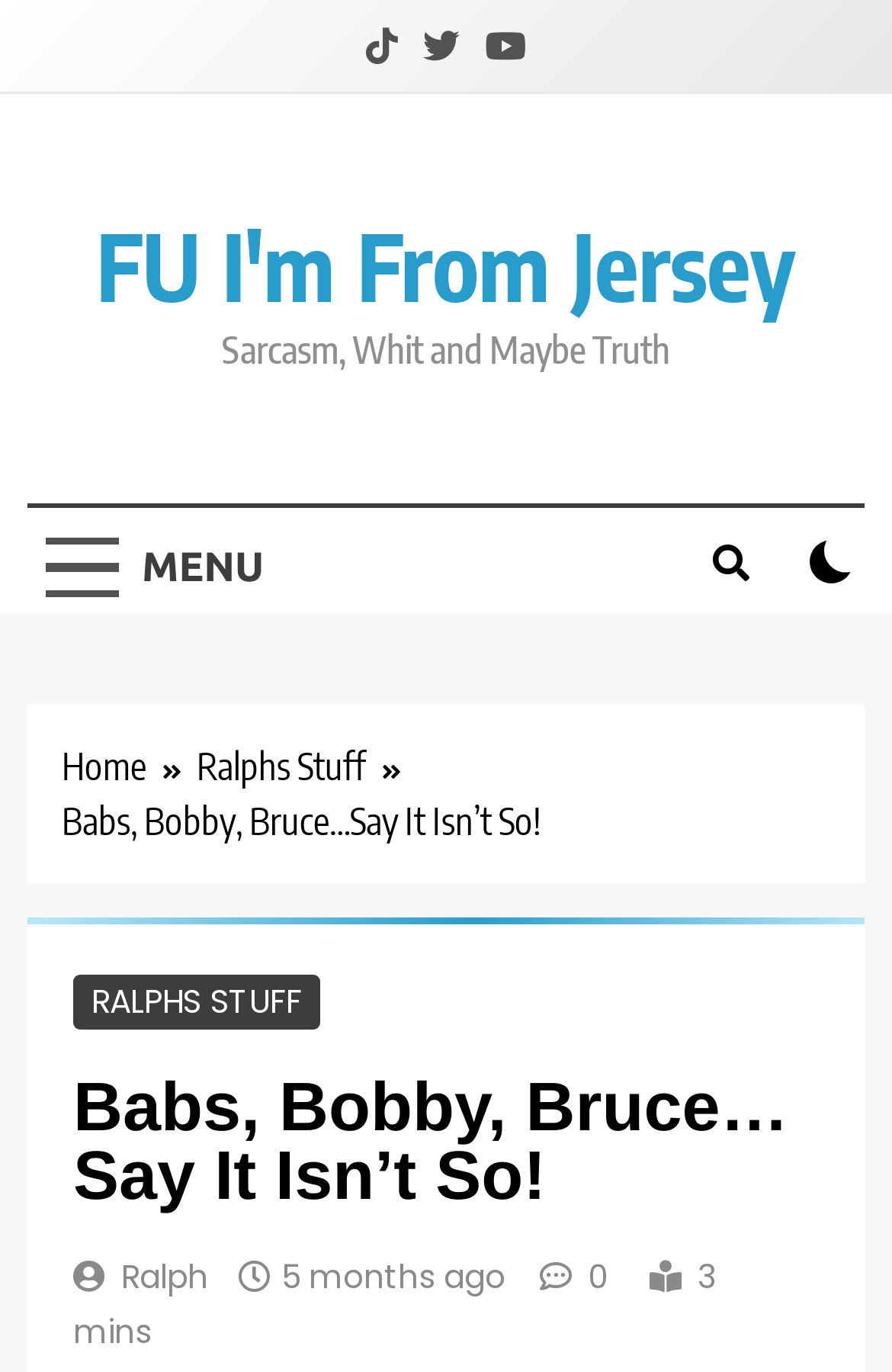Refer to the screenshot and give an in-depth answer to this question: What is the name of the blog?

The name of the blog can be found in the top section of the webpage, where it says 'FU I'm From Jersey' in a prominent link.